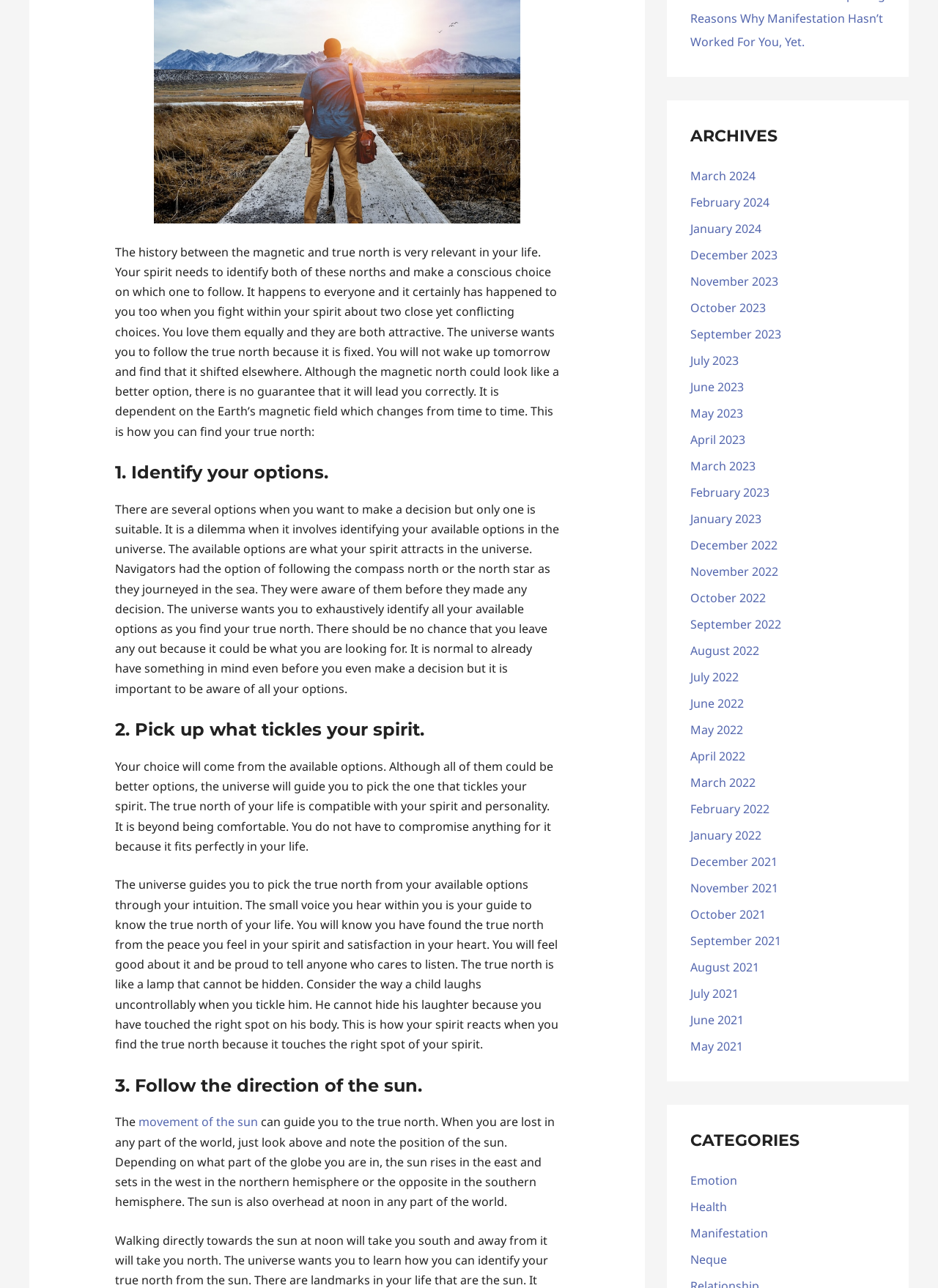How many options are there to find true north?
Please respond to the question with as much detail as possible.

The webpage provides three options to find true north: 1) Identify your options, 2) Pick up what tickles your spirit, and 3) Follow the direction of the sun.